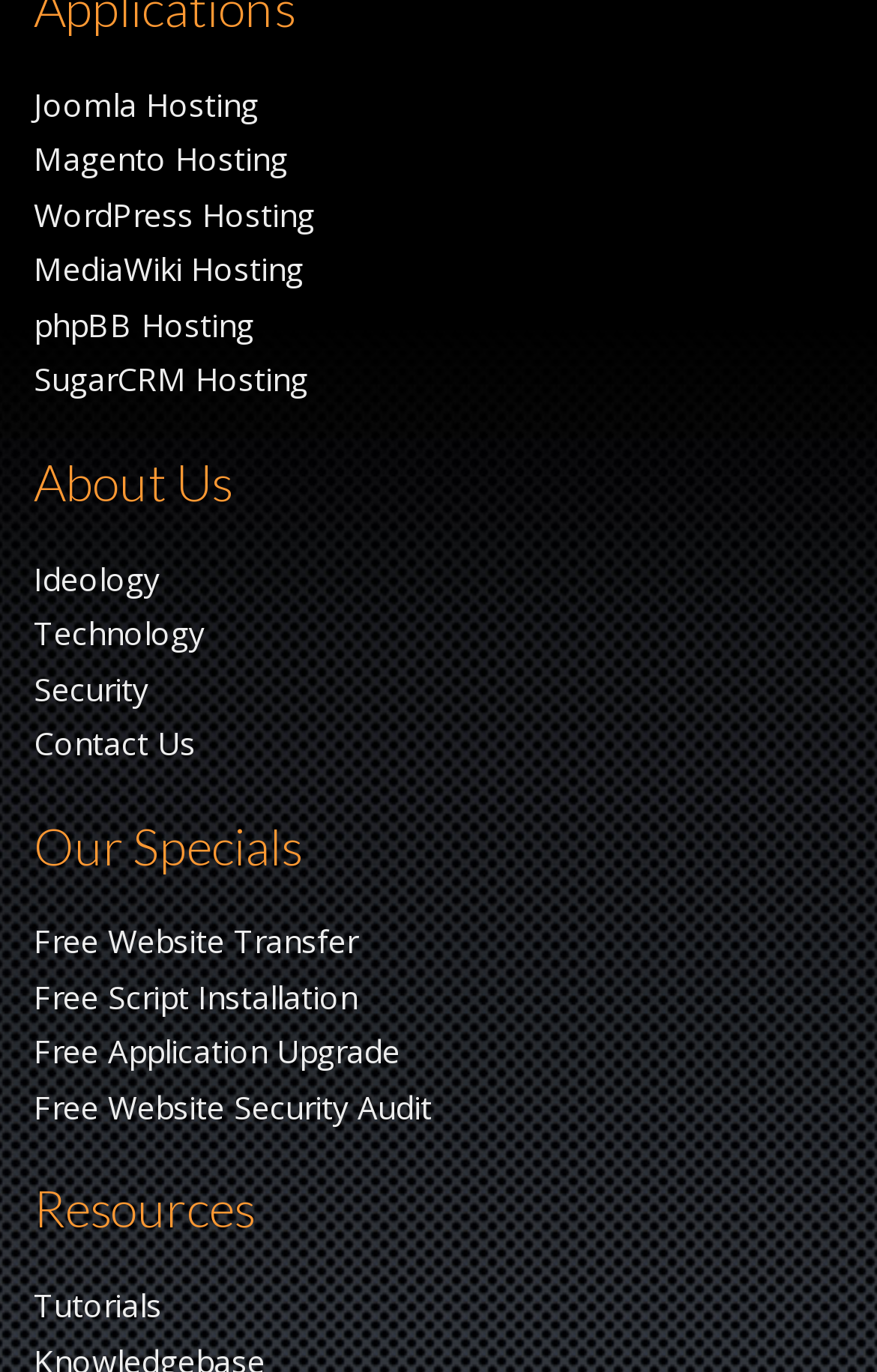Determine the bounding box coordinates of the clickable element to complete this instruction: "Explore About Us". Provide the coordinates in the format of four float numbers between 0 and 1, [left, top, right, bottom].

[0.038, 0.33, 0.962, 0.374]